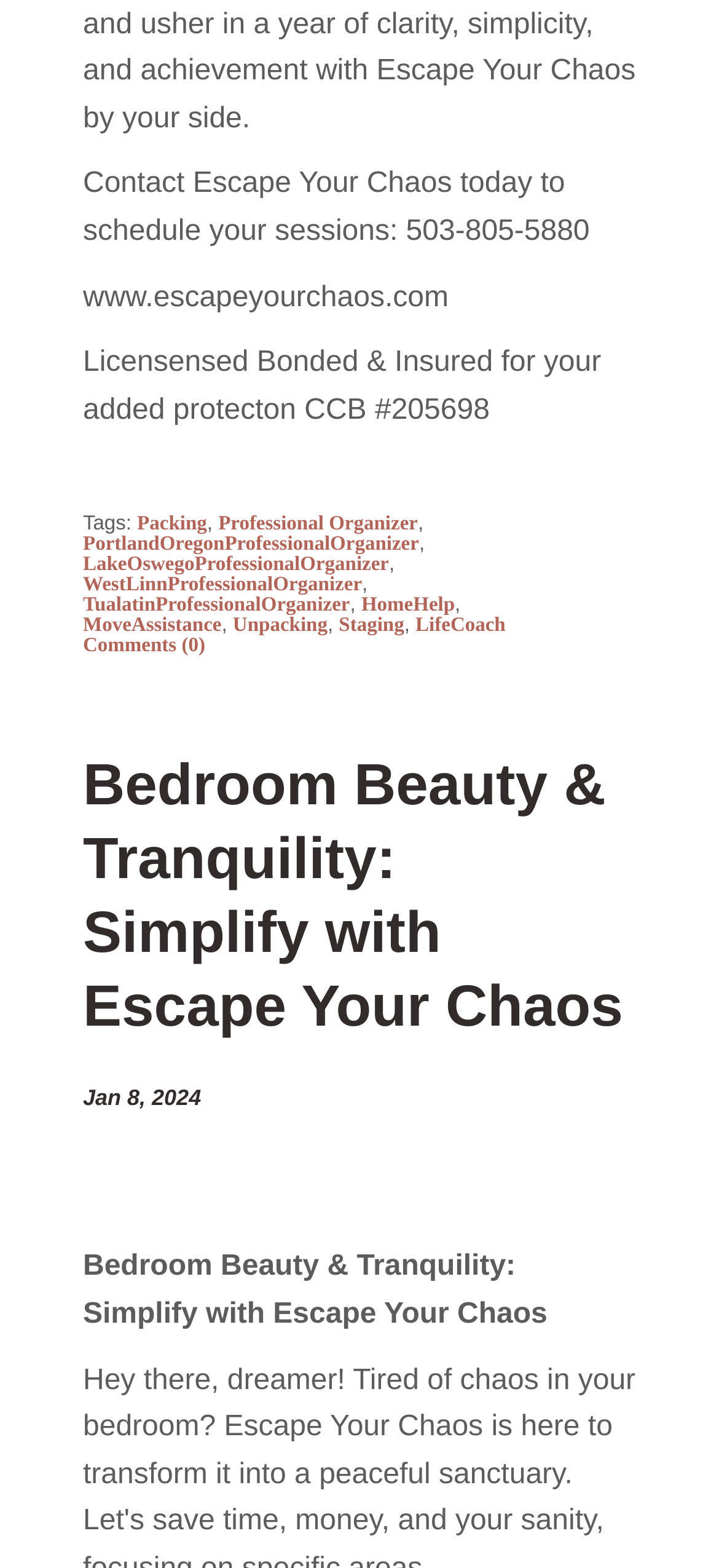When was the article published?
Please analyze the image and answer the question with as much detail as possible.

The publication date of the article can be found in the heading element below the article title, which displays the date 'Jan 8, 2024'.